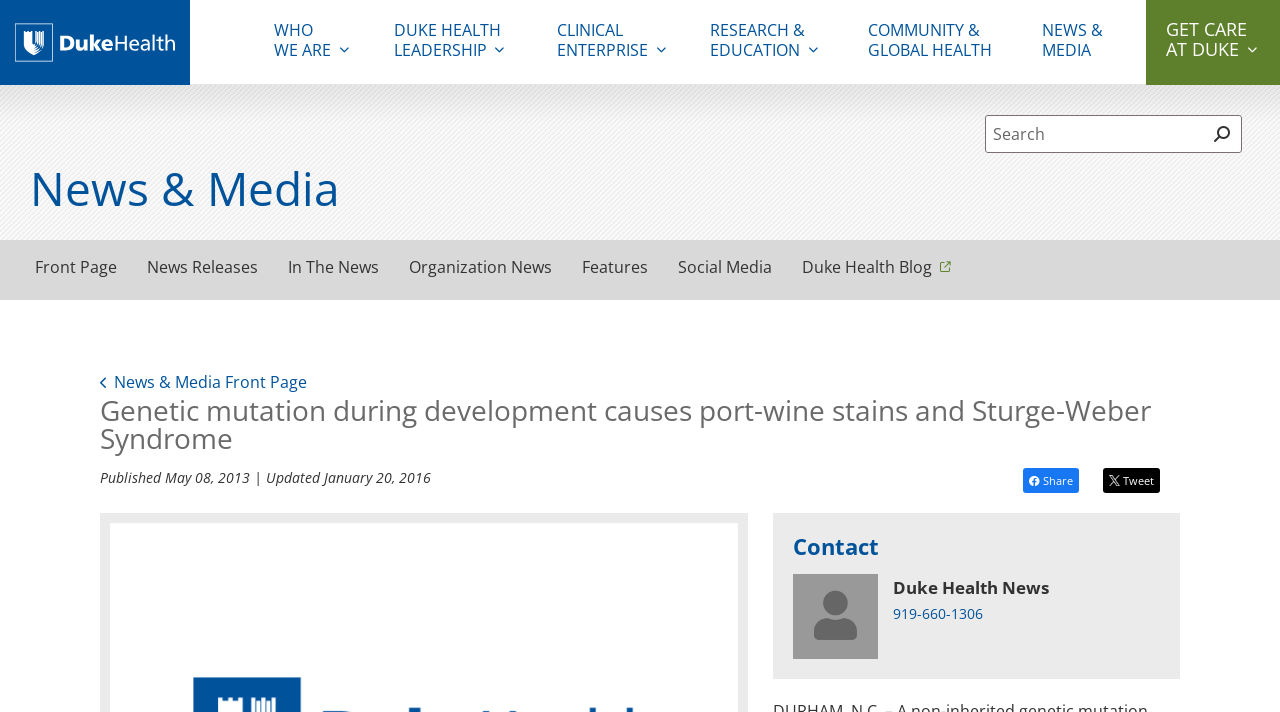What is the purpose of the search box?
Please answer the question with a detailed response using the information from the screenshot.

The search box is located near the top of the webpage, and its purpose is indicated by the heading 'Site Search form' above it. This suggests that users can enter keywords to search for content within the website.